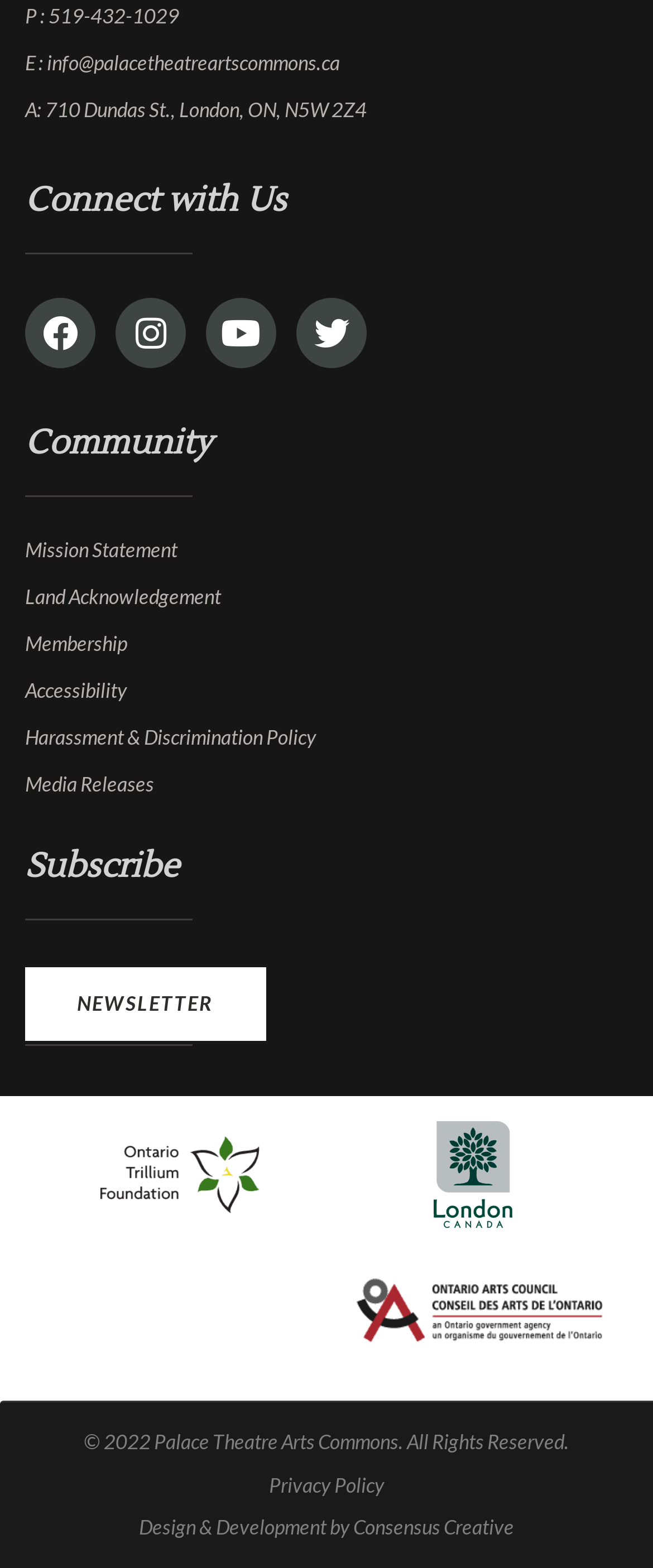From the given element description: "P : 519-432-1029", find the bounding box for the UI element. Provide the coordinates as four float numbers between 0 and 1, in the order [left, top, right, bottom].

[0.038, 0.001, 0.962, 0.021]